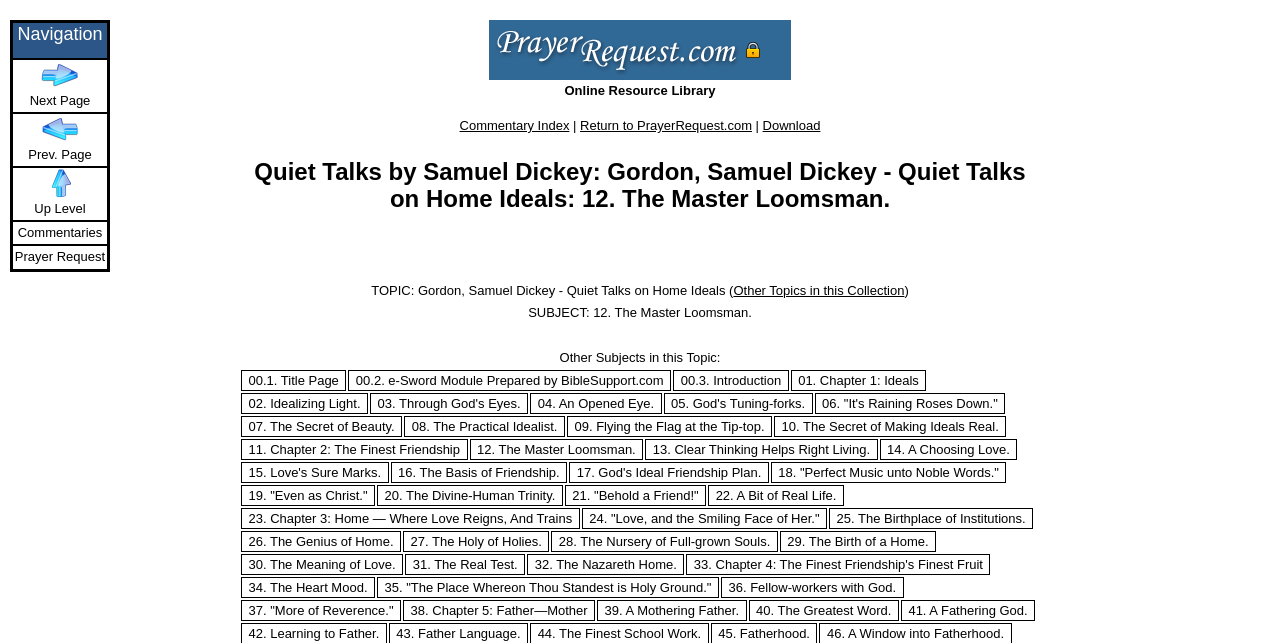Locate the UI element described by Commentaries in the provided webpage screenshot. Return the bounding box coordinates in the format (top-left x, top-left y, bottom-right x, bottom-right y), ensuring all values are between 0 and 1.

[0.009, 0.344, 0.084, 0.382]